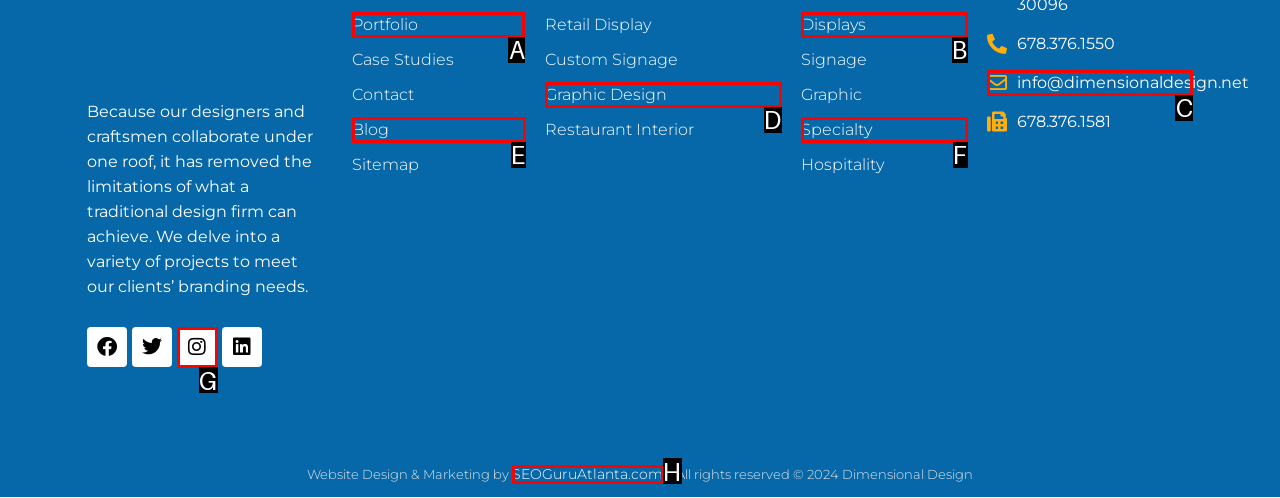Select the appropriate bounding box to fulfill the task: Explore Portfolio Respond with the corresponding letter from the choices provided.

A